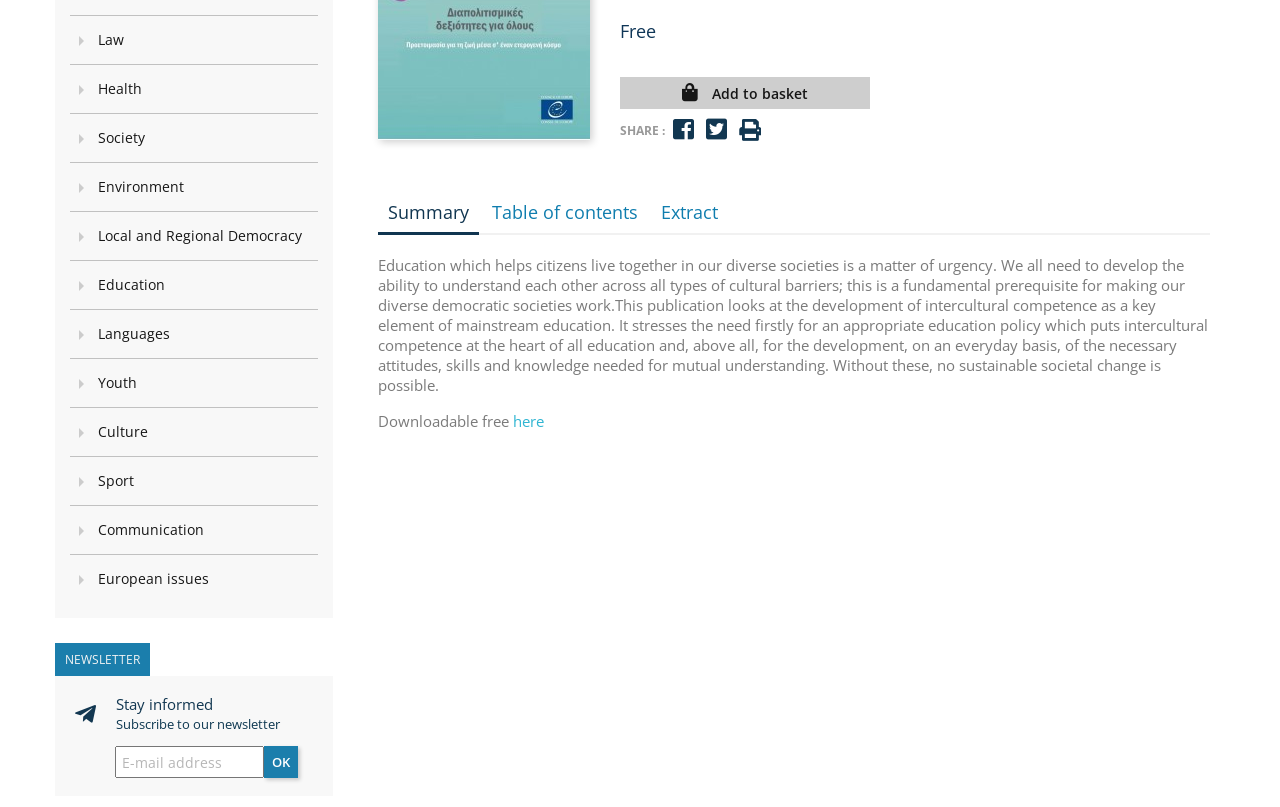Using the provided description: "parent_node: OK name="email" placeholder="E-mail address"", find the bounding box coordinates of the corresponding UI element. The output should be four float numbers between 0 and 1, in the format [left, top, right, bottom].

[0.09, 0.925, 0.206, 0.965]